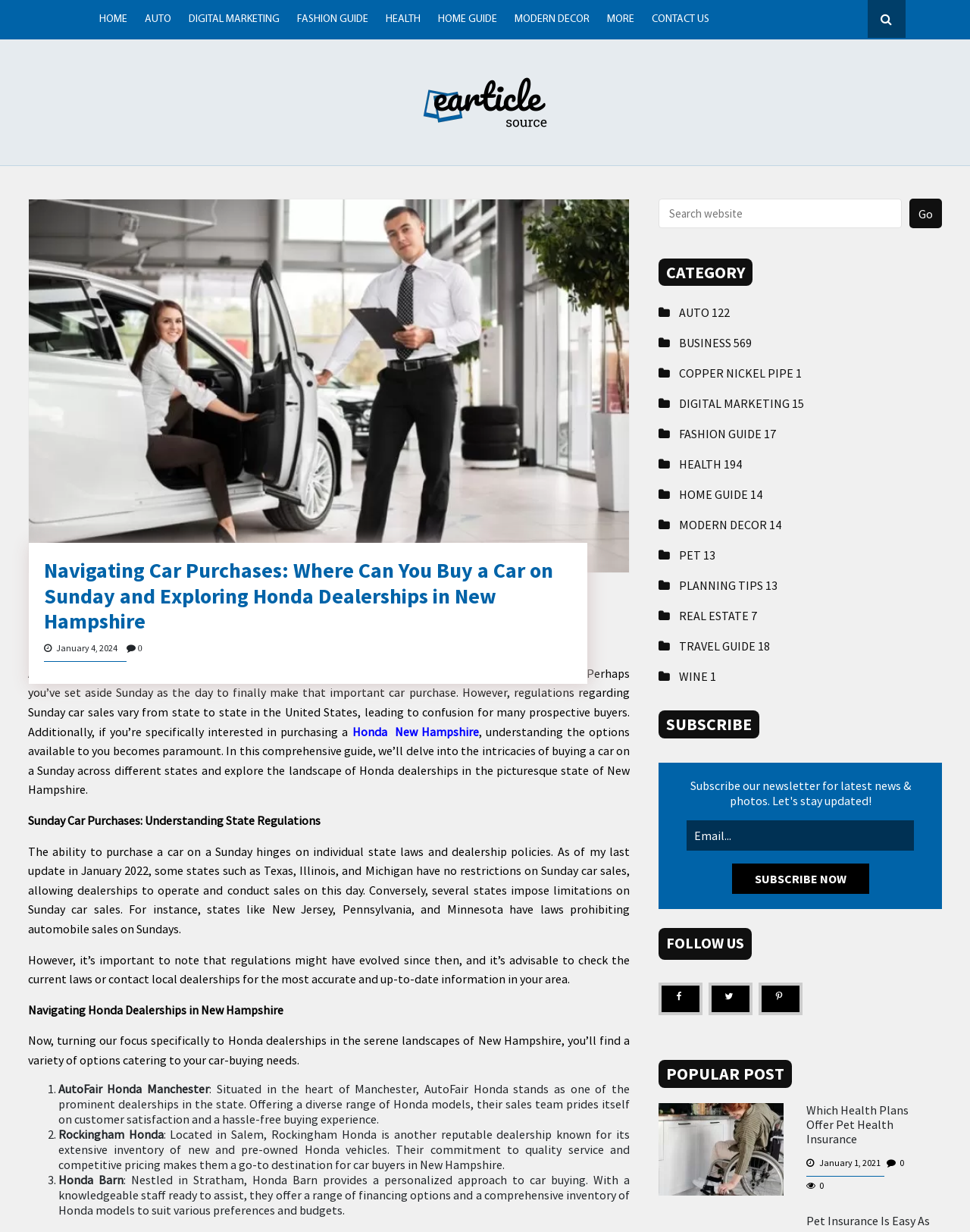What is the date of the article 'Navigating Car Purchases: Where Can You Buy a Car on Sunday and Exploring Honda Dealerships in New Hampshire'?
Provide a detailed and extensive answer to the question.

The date of the article is mentioned at the top of the webpage, indicating that it was published on January 4, 2024.